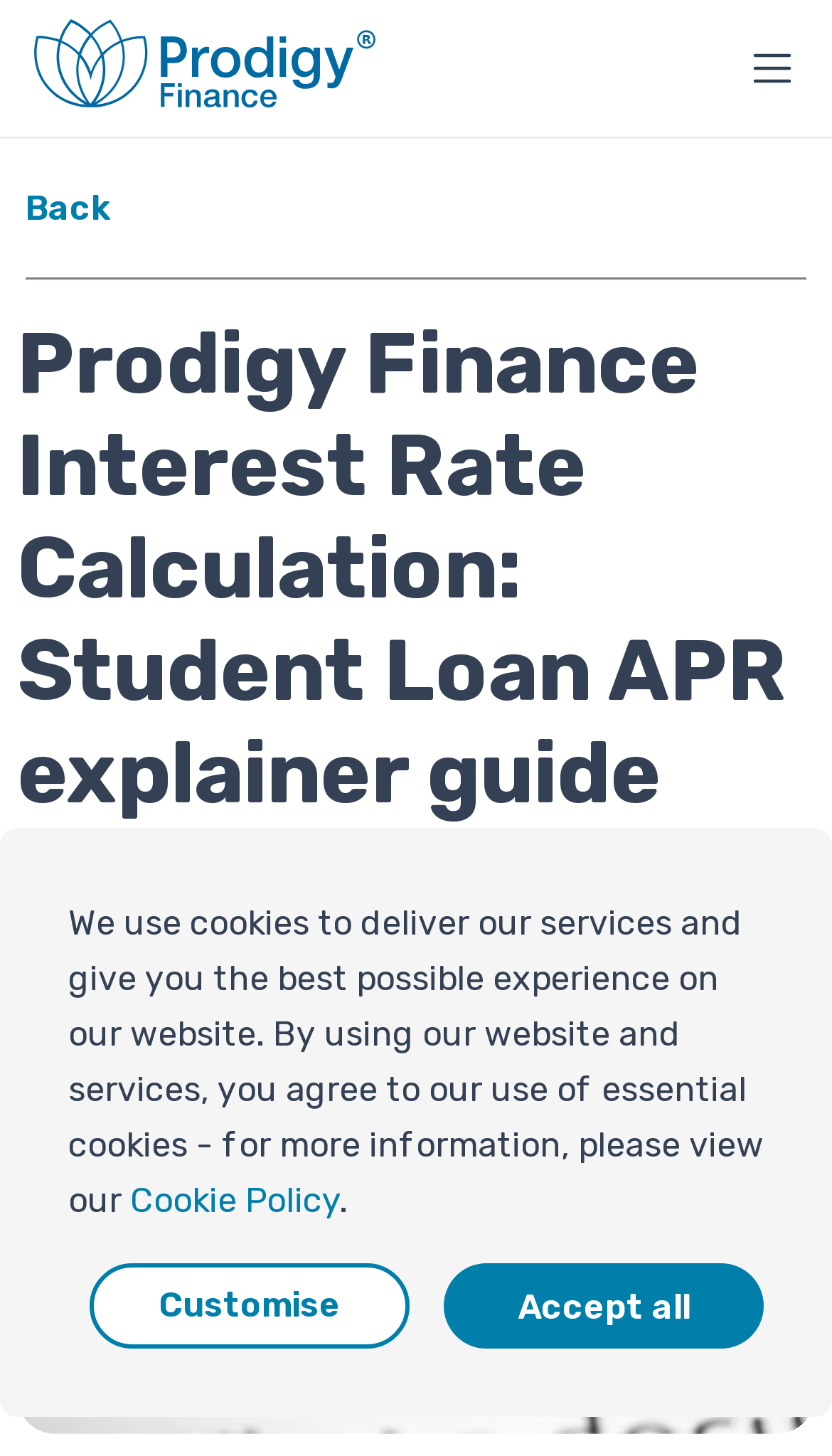Highlight the bounding box coordinates of the region I should click on to meet the following instruction: "Click the Prodigy finance logo link".

[0.026, 0.052, 0.451, 0.08]